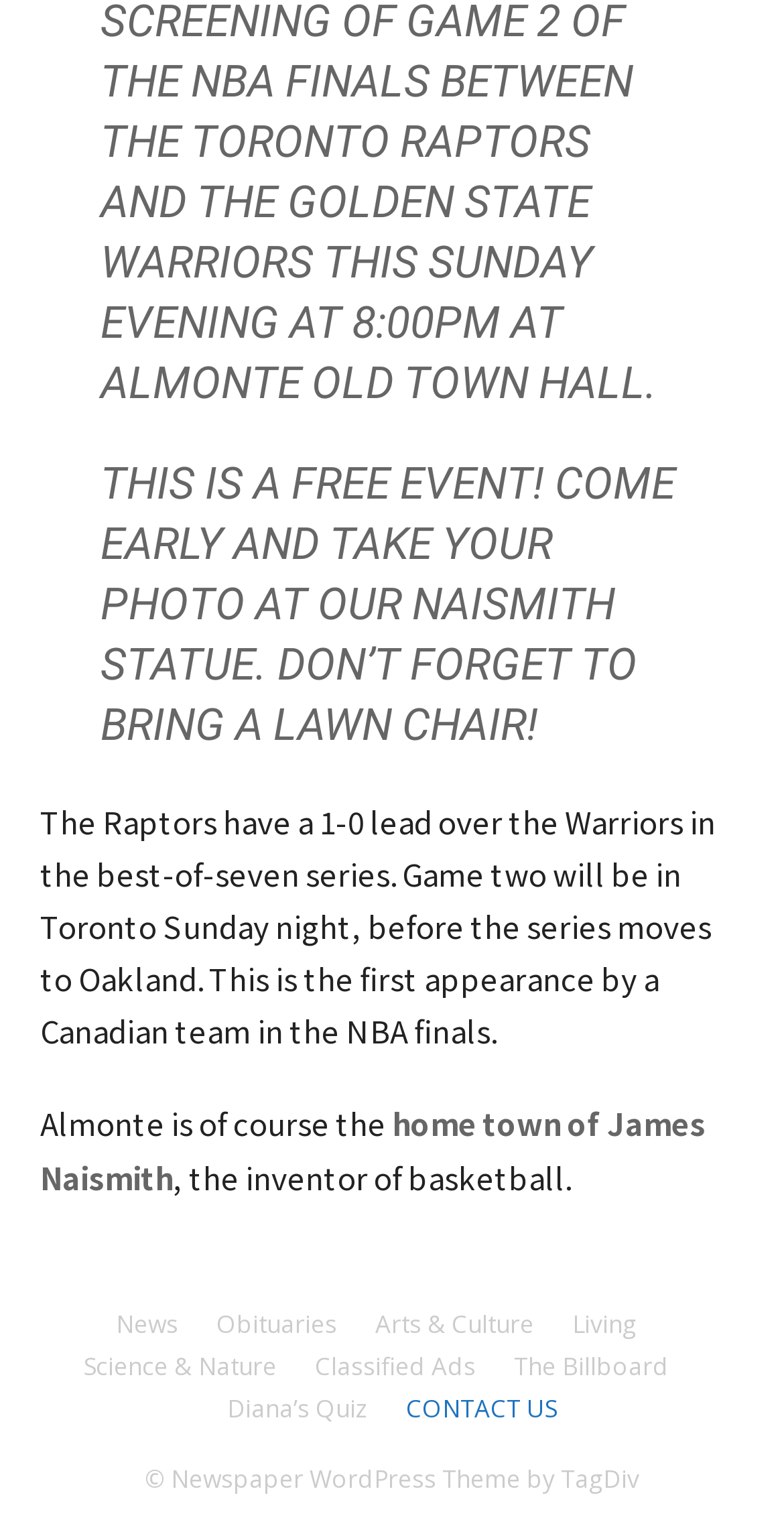What is the series mentioned in the webpage?
Using the visual information, reply with a single word or short phrase.

NBA finals